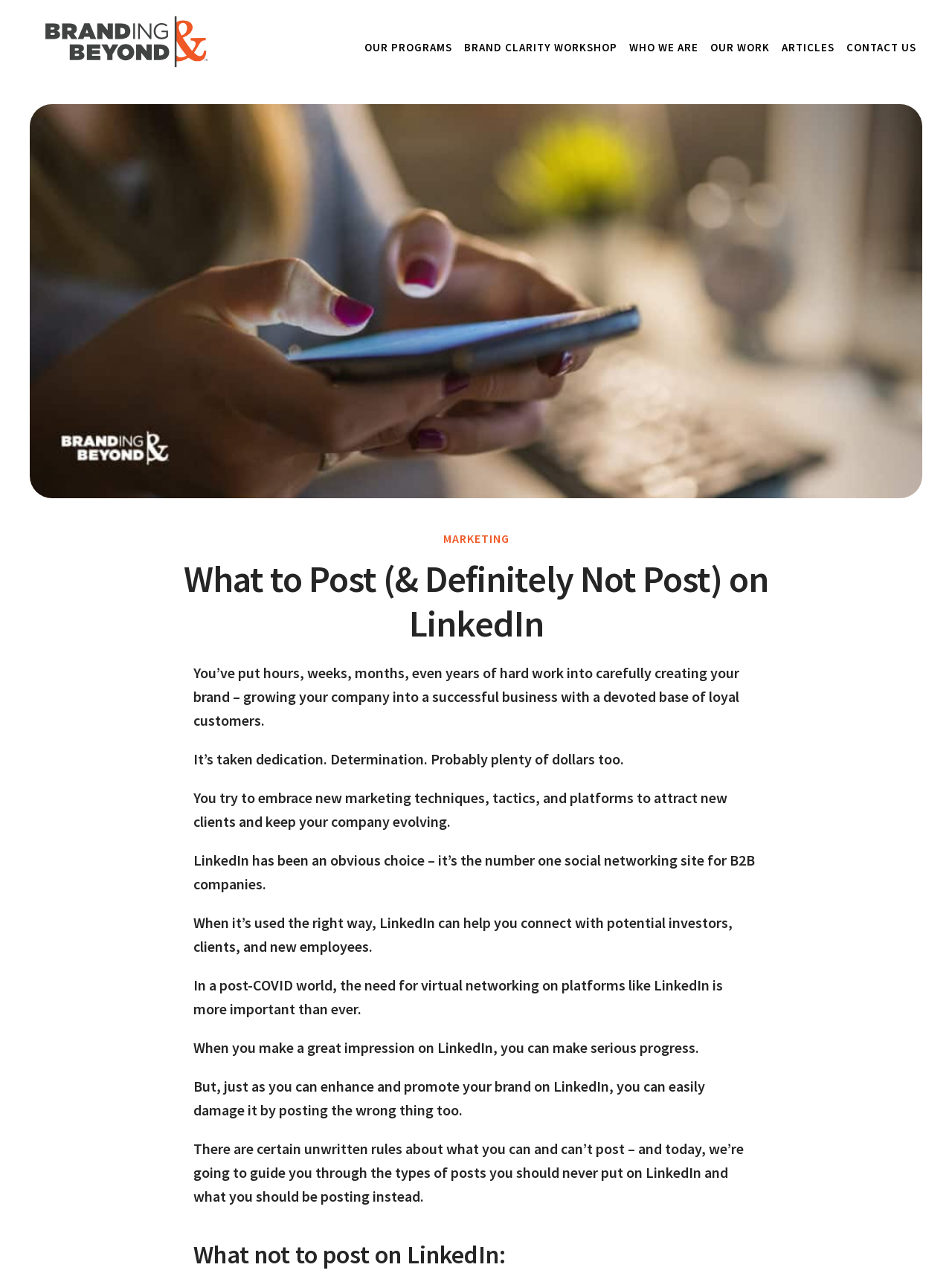Using details from the image, please answer the following question comprehensively:
What is the company name in the logo?

The company name can be found in the logo at the top left corner of the webpage, which is an image with a link to 'Branding and Beyond - Rebranding, Website Design and Marketing'.